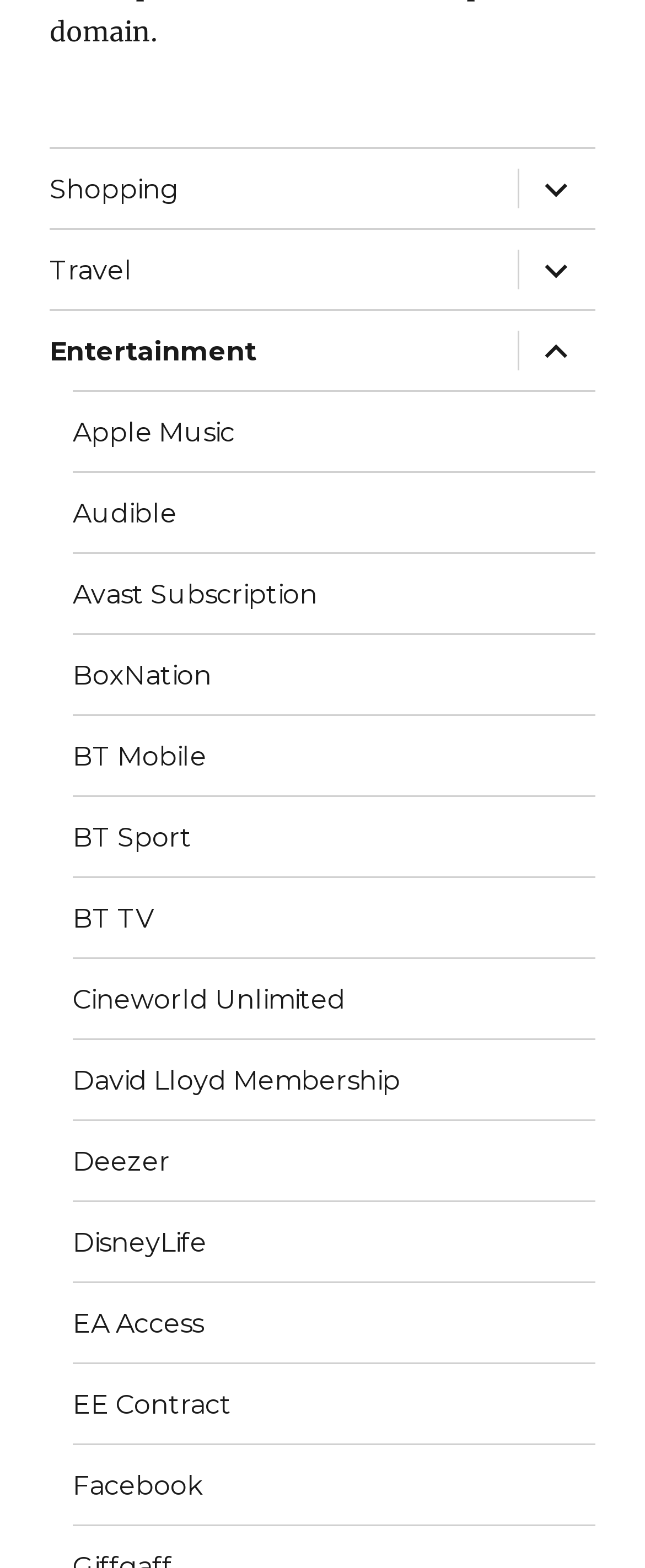Identify the bounding box coordinates for the element that needs to be clicked to fulfill this instruction: "Expand child menu of Travel". Provide the coordinates in the format of four float numbers between 0 and 1: [left, top, right, bottom].

[0.8, 0.147, 0.923, 0.197]